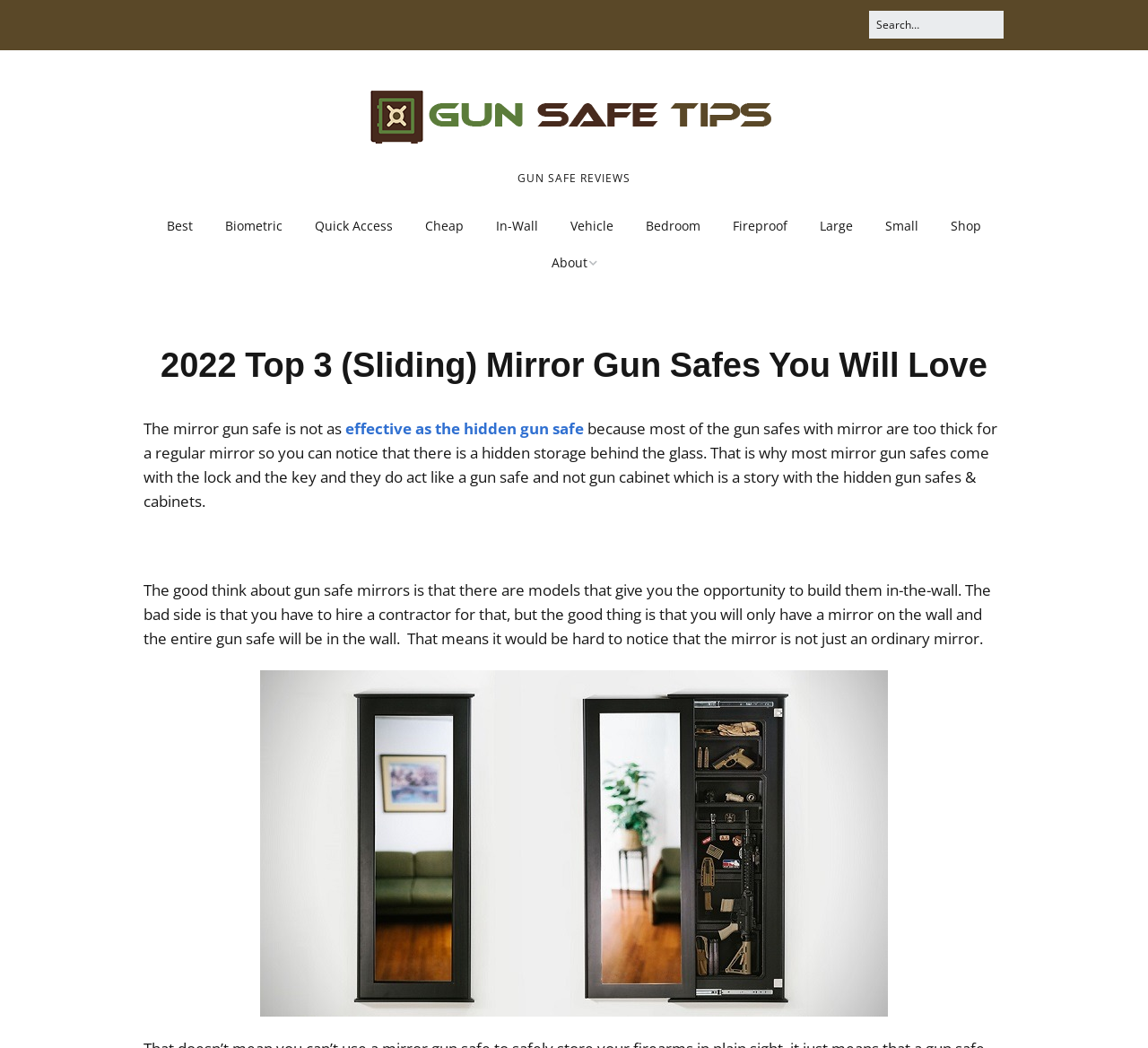Can you find the bounding box coordinates for the element that needs to be clicked to execute this instruction: "read about best gun safe reviews"? The coordinates should be given as four float numbers between 0 and 1, i.e., [left, top, right, bottom].

[0.451, 0.163, 0.549, 0.178]